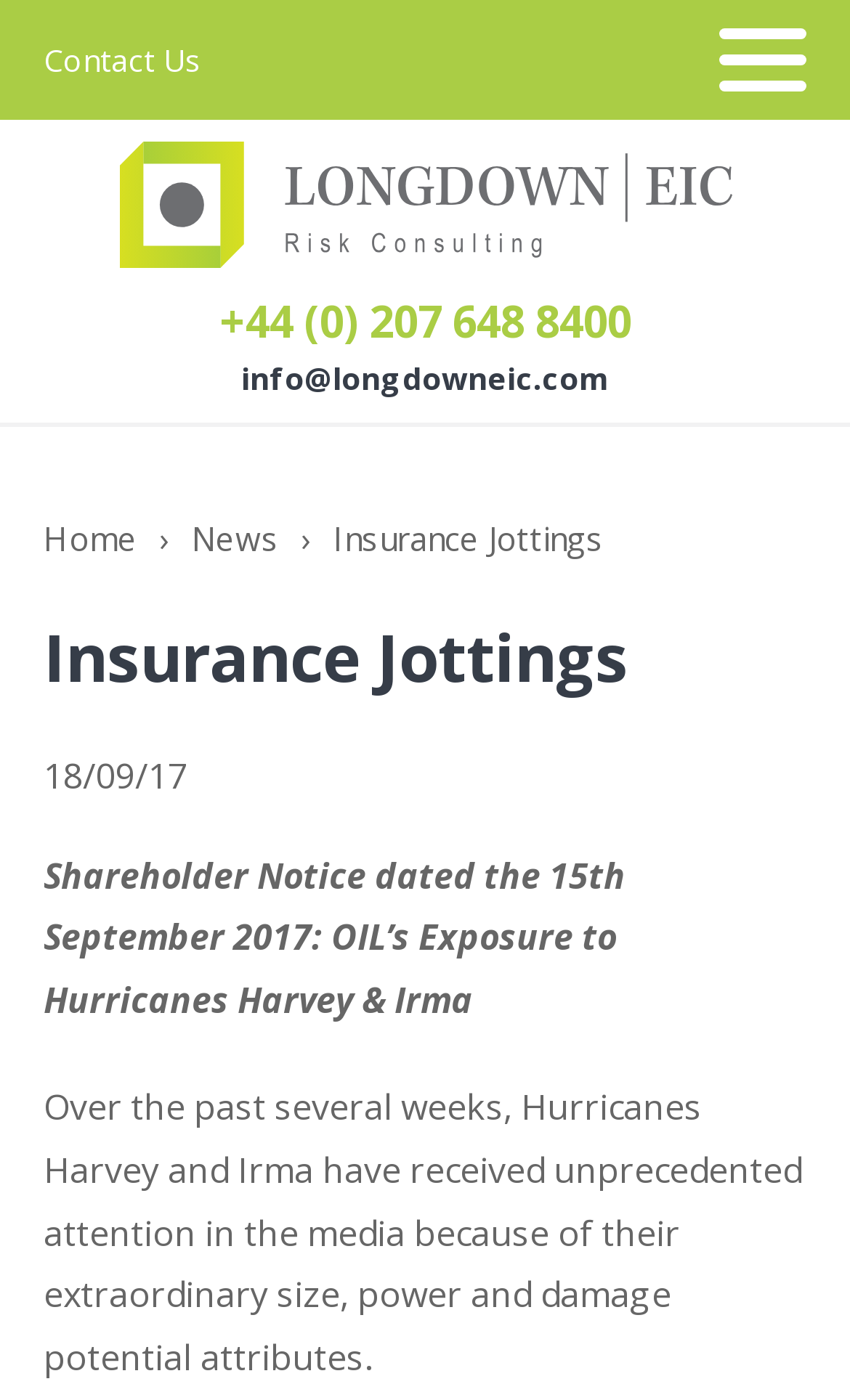Provide a comprehensive description of the webpage.

The webpage is about Insurance Jottings, specifically a shareholder notice dated September 15th, 2017, regarding OIL's exposure to Hurricanes Harvey and Irma. 

At the top left, there is a link to the 'Contact Us' page, followed by a link to the 'Longdown EIC Home Page' that takes up most of the top section. Below these links, there are two more links: a phone number '+44 (0) 207 648 8400' and an email address 'info@longdowneic.com'. 

On the left side, there is a vertical menu with links to 'About Us', 'Sectors', 'Services', 'Risk Management', and 'Home'. Between the 'Home' and 'News' links, there is a static text '›'. The 'News' link is followed by a static text 'Insurance Jottings'. 

On the right side of the 'Insurance Jottings' text, there is a heading 'Insurance Jottings'. Below this heading, there is a time stamp '18/09/17'. The main content starts with a static text 'Shareholder Notice dated the 15', followed by a superscript, and then the title 'September 2017: OIL’s Exposure to Hurricanes Harvey & Irma'. 

The main article begins with a static text describing the attention Hurricanes Harvey and Irma have received in the media due to their extraordinary size, power, and damage potential attributes.